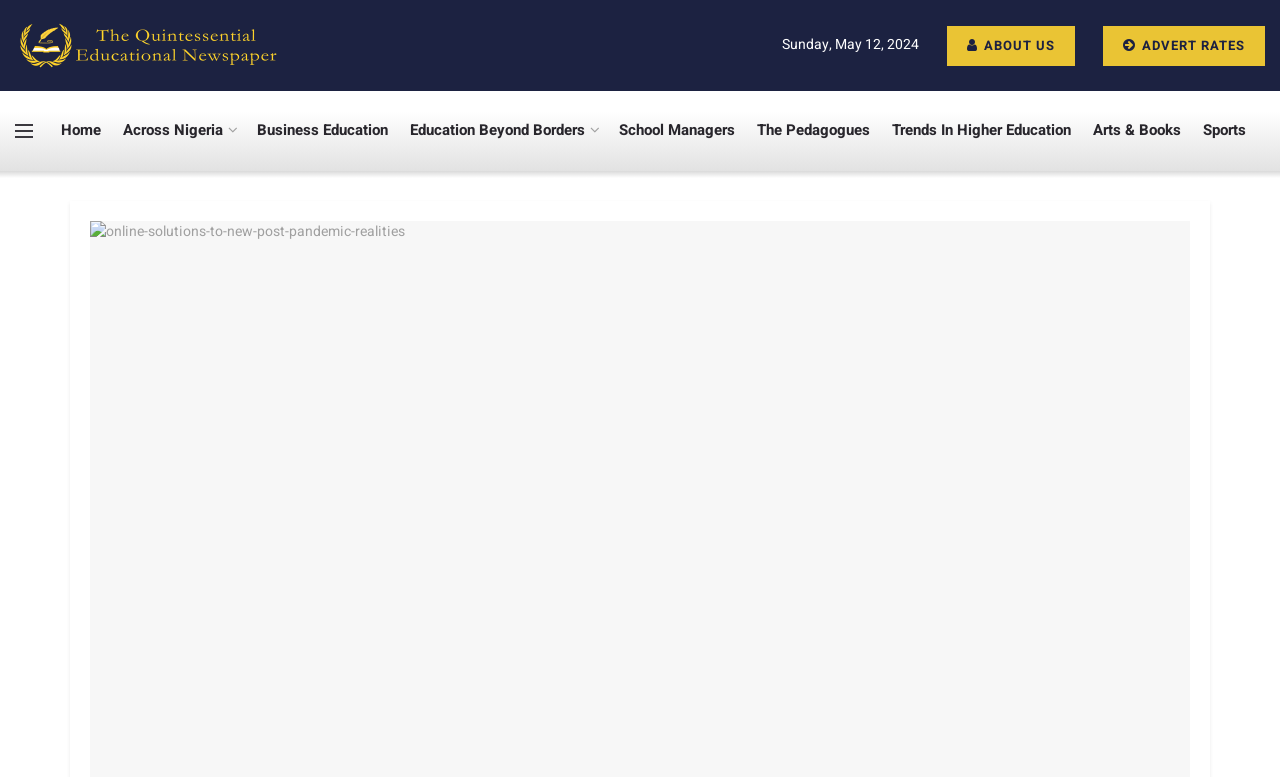Illustrate the webpage's structure and main components comprehensively.

The webpage appears to be a news or educational website, with a focus on education-related topics. At the top left corner, there is a logo and a link to "Quintessential Education". Below the logo, there is a date displayed, "Sunday, May 12, 2024". 

To the right of the date, there are three links: "ABOUT US", "ADVERT RATES", and an empty link. 

Below these elements, there is a navigation menu with nine links: "Home", "Across Nigeria", "Business Education", "Education Beyond Borders", "School Managers", "The Pedagogues", "Trends In Higher Education", "Arts & Books", and "Sports". These links are arranged horizontally, taking up most of the width of the page. 

There is no prominent image or text that stands out on the page, suggesting that the main content may be further down the page or on subsequent pages. The meta description mentions "5 ways to prep students for online learning success" in the context of "Innovations in Education", but this content is not immediately visible on the page.